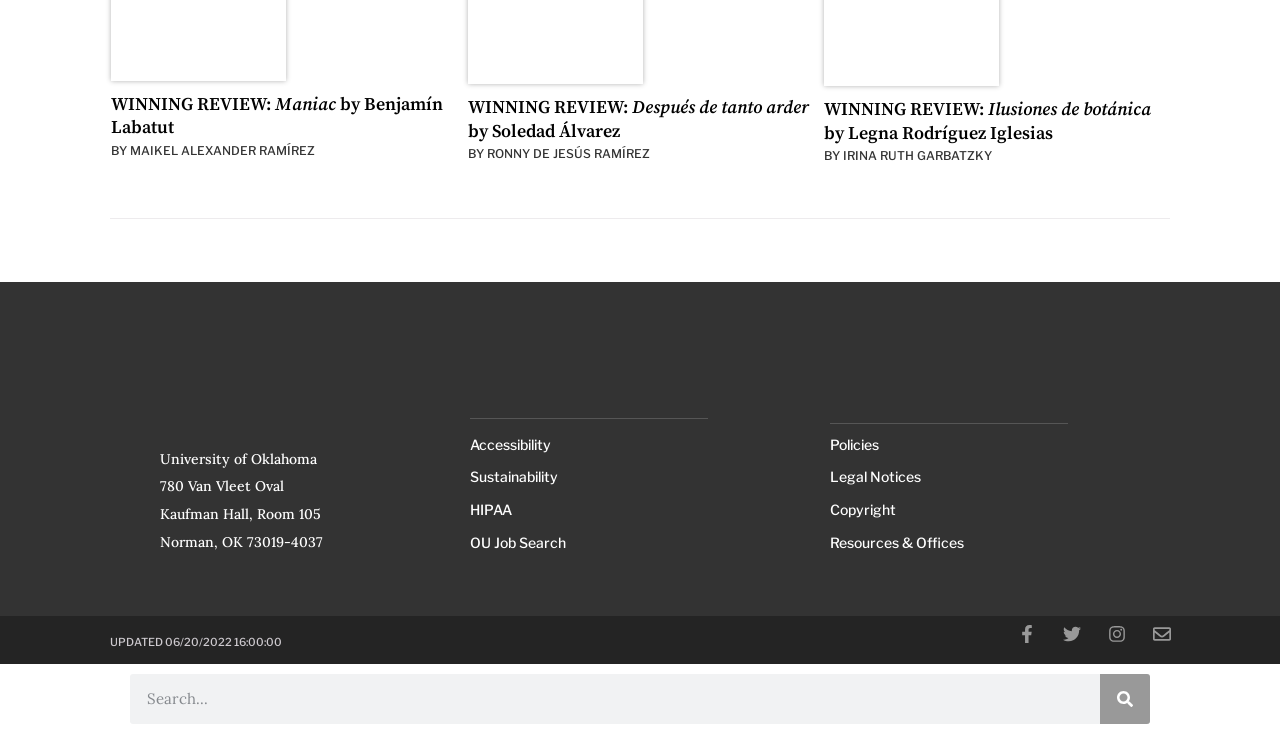What is the date of the last update?
Please give a detailed and elaborate explanation in response to the question.

I found the last update date and time in the footer section, where it is written as 'UPDATED 06/20/2022 16:00:00'.